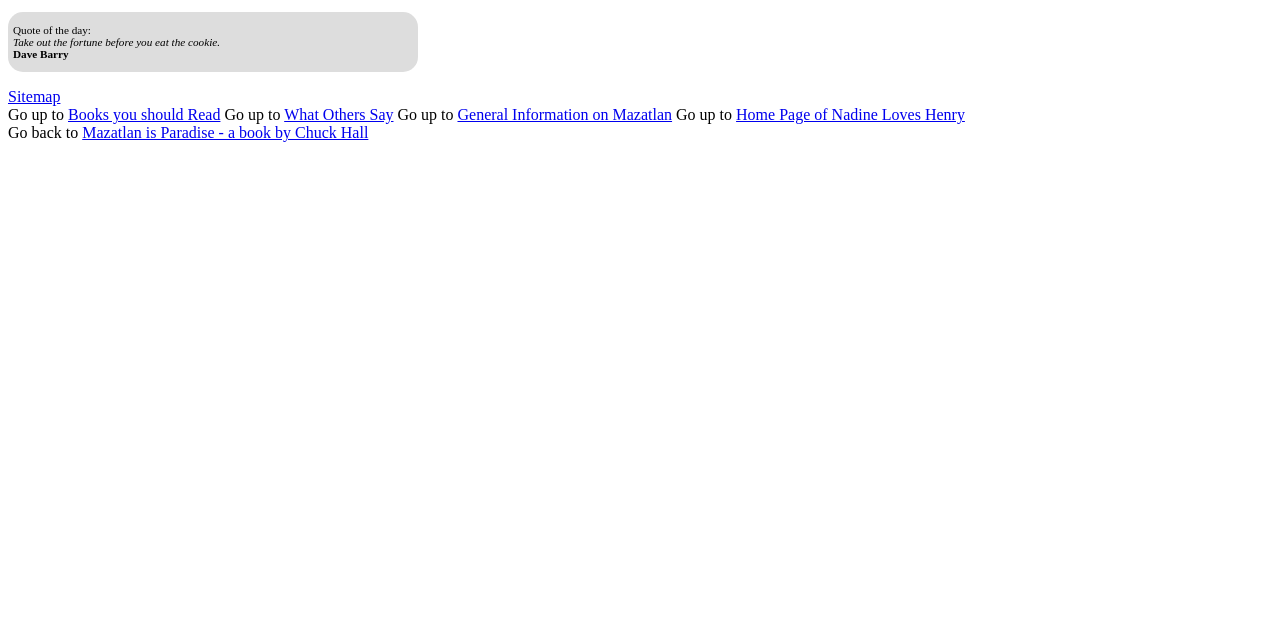Bounding box coordinates must be specified in the format (top-left x, top-left y, bottom-right x, bottom-right y). All values should be floating point numbers between 0 and 1. What are the bounding box coordinates of the UI element described as: What Others Say

[0.222, 0.166, 0.307, 0.193]